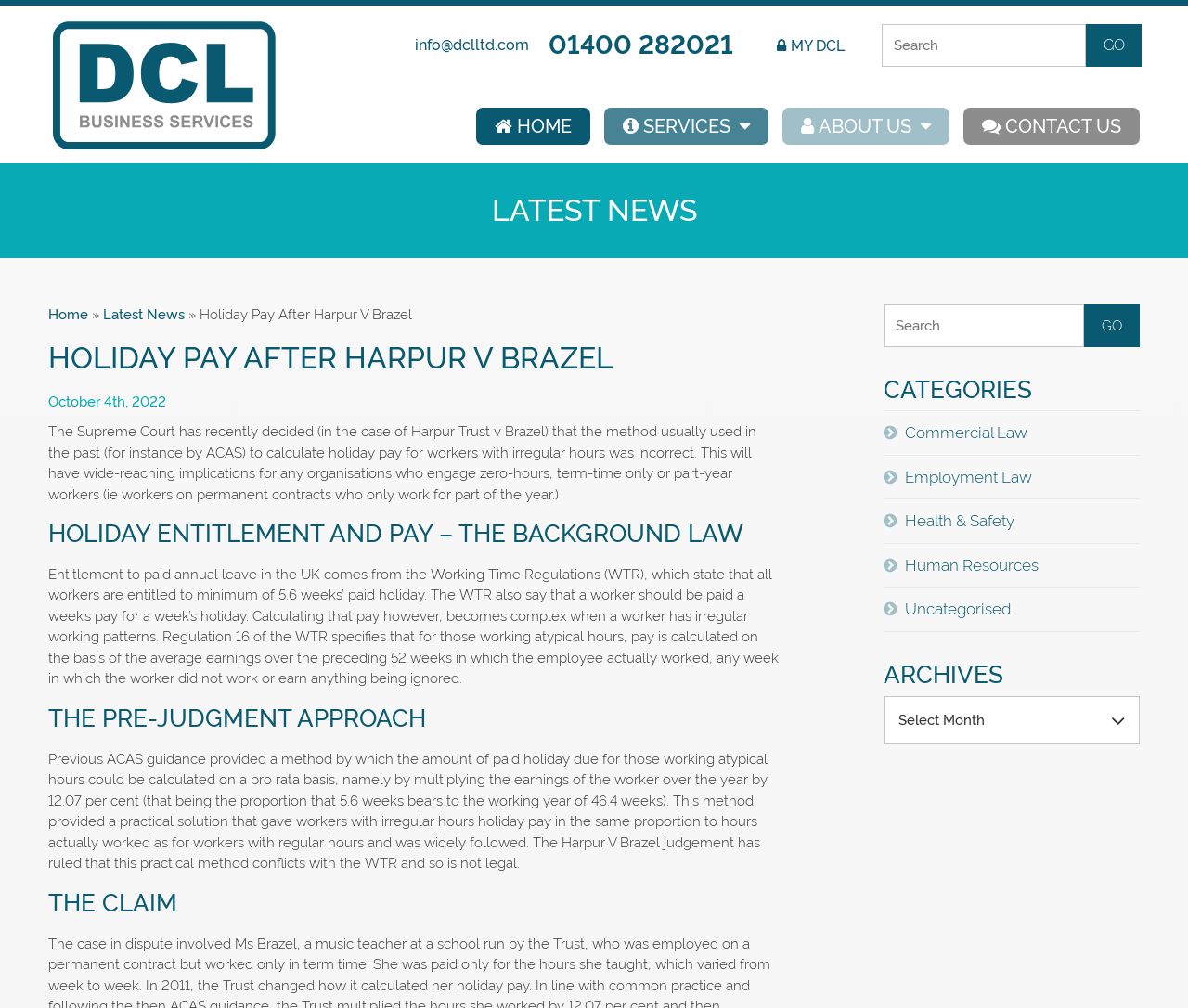What is the name of the regulations that specify holiday pay calculation?
Refer to the image and offer an in-depth and detailed answer to the question.

The Working Time Regulations (WTR) specify how holiday pay should be calculated, including the method for workers with irregular hours, as mentioned in the article.